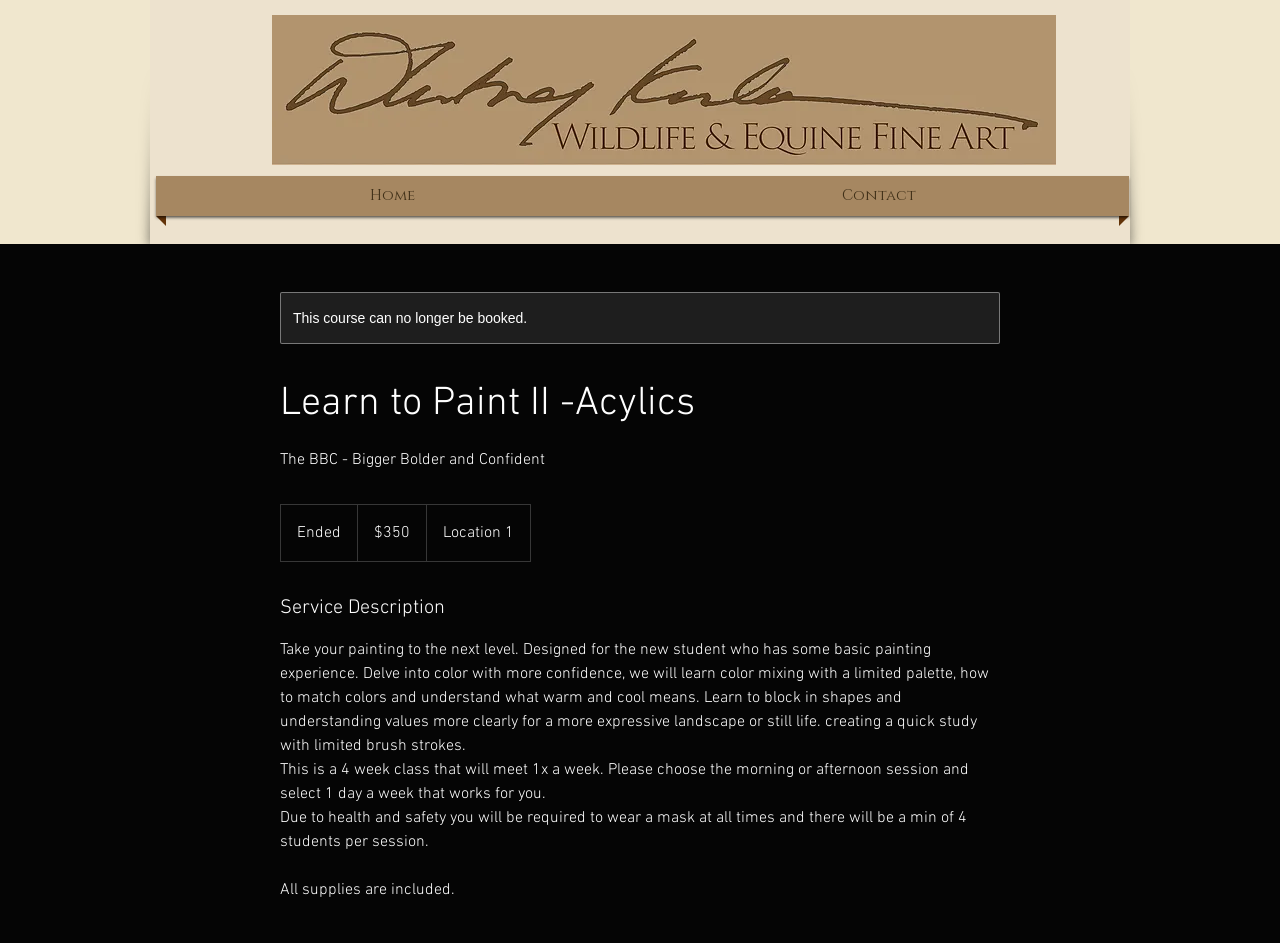Predict the bounding box coordinates for the UI element described as: "Home". The coordinates should be four float numbers between 0 and 1, presented as [left, top, right, bottom].

[0.126, 0.187, 0.487, 0.229]